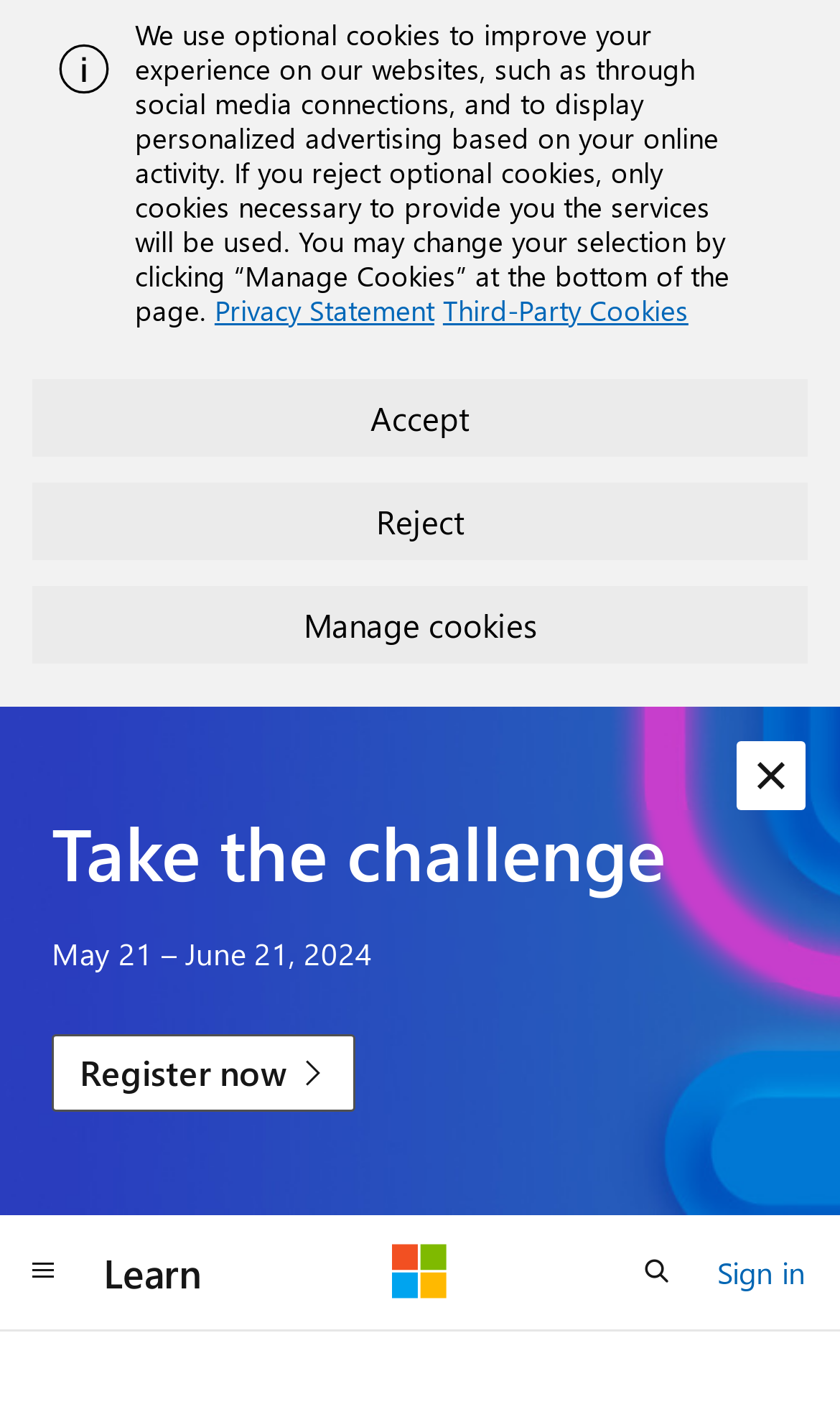Give a one-word or phrase response to the following question: How many buttons are there in the cookie notification section?

3